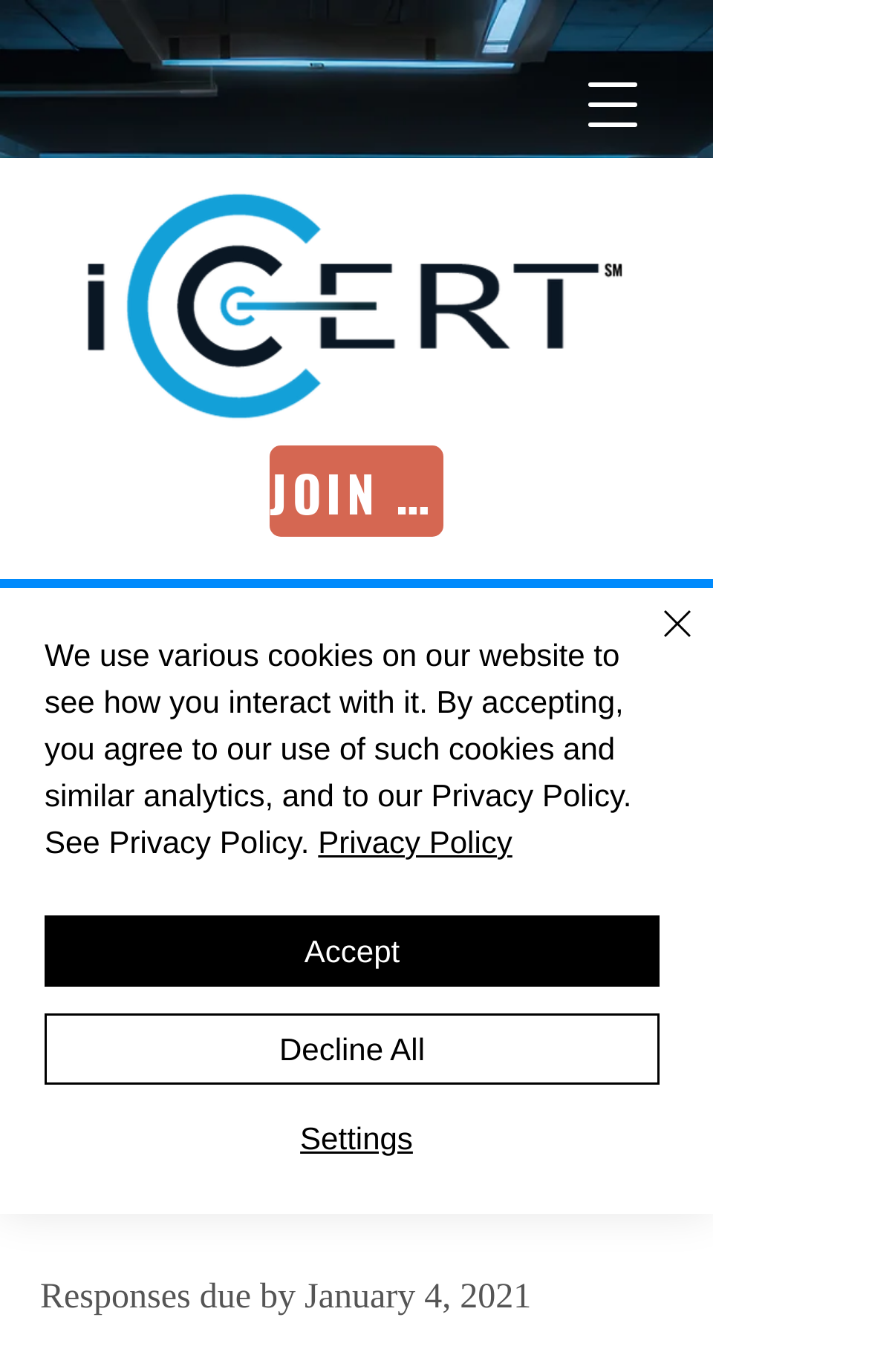Describe the webpage meticulously, covering all significant aspects.

The webpage is about the latest version of the NG911 i3 standard released for public comment. At the top, there is a navigation menu button on the right side, and a link to an unknown page on the left side. Below this, there are two prominent links: "JOIN NOW" and another link with no text. 

On the left side, there are several options, including "Post", "All Posts", and a combobox with a dropdown menu. The combobox is not expanded by default. Below this, there is a section with a writer's picture, a link to the writer's profile, and some metadata, including the date "Dec 10, 2020" and a reading time of "1 min". There is also a "More actions" button with a dropdown menu.

The main content of the page is a heading that reads "Latest Version of NG911 i3 Standard Released for Public Comment", followed by a paragraph of text that mentions "Responses due by January 4, 2021". 

At the bottom of the page, there are three links to contact the organization: "Phone", "Email", and "Twitter", each with an accompanying icon. 

There is also a prominent alert message at the bottom of the page, which informs users about the website's use of cookies and provides links to the Privacy Policy. The alert has three buttons: "Accept", "Decline All", and "Settings".